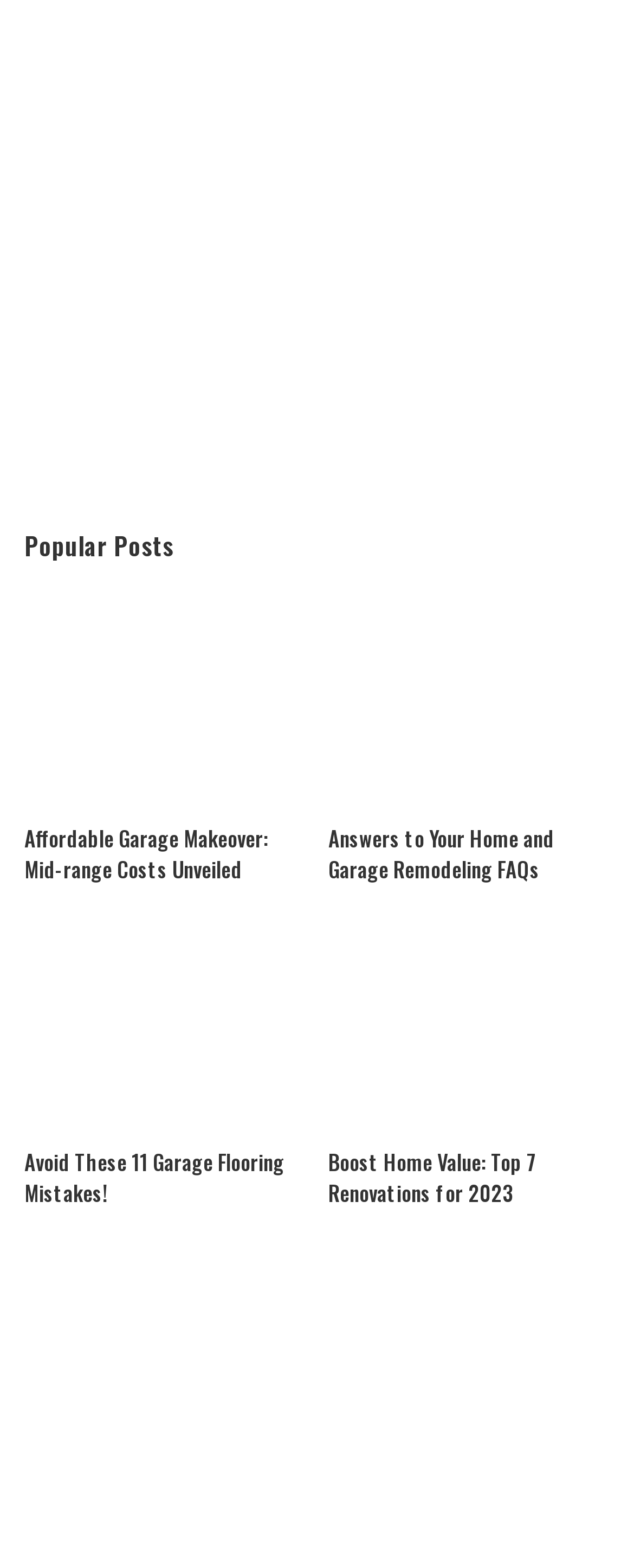What is the topic of the second post?
Refer to the image and provide a one-word or short phrase answer.

Home and Garage Remodeling